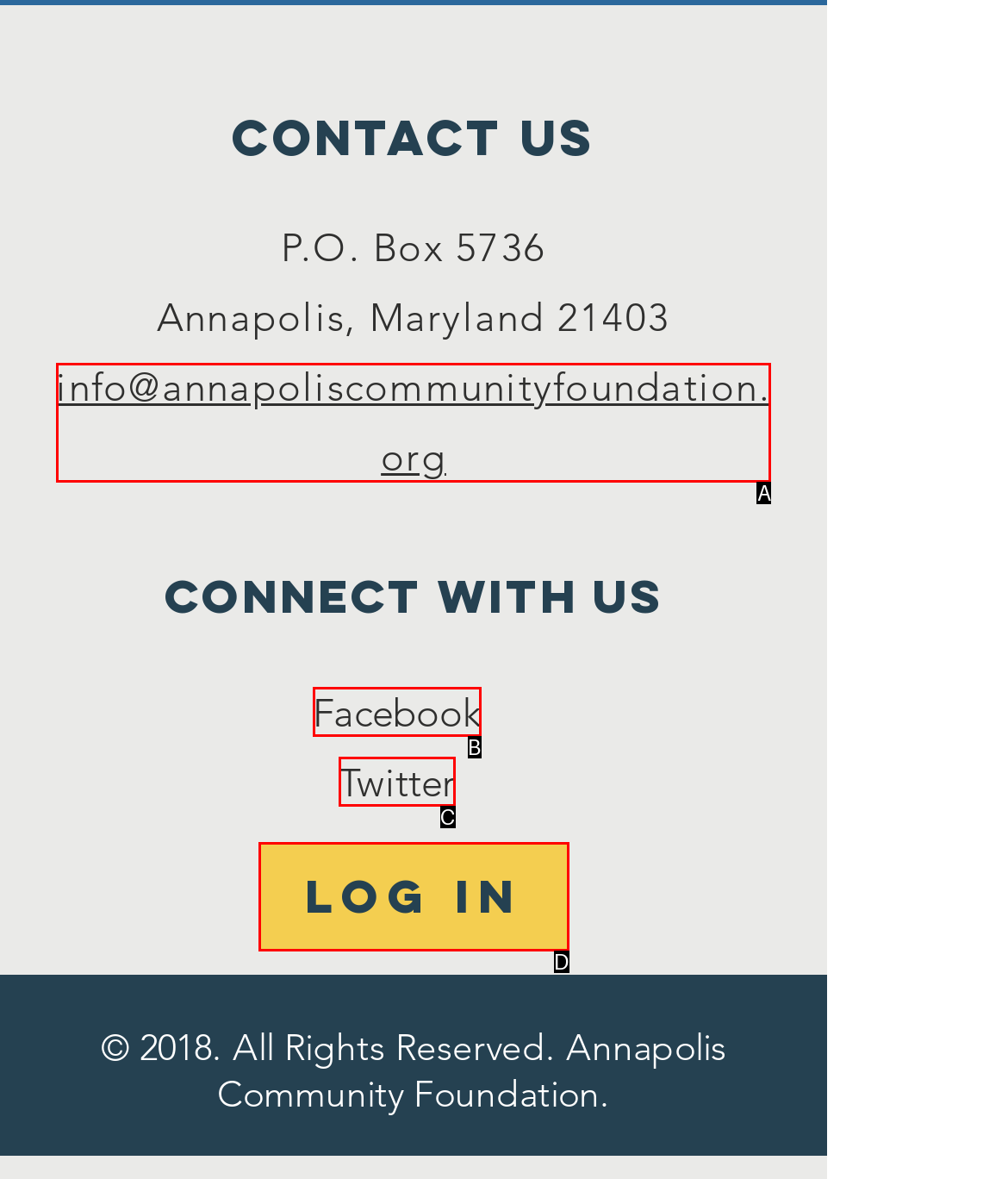Select the option that fits this description: Facebook
Answer with the corresponding letter directly.

B